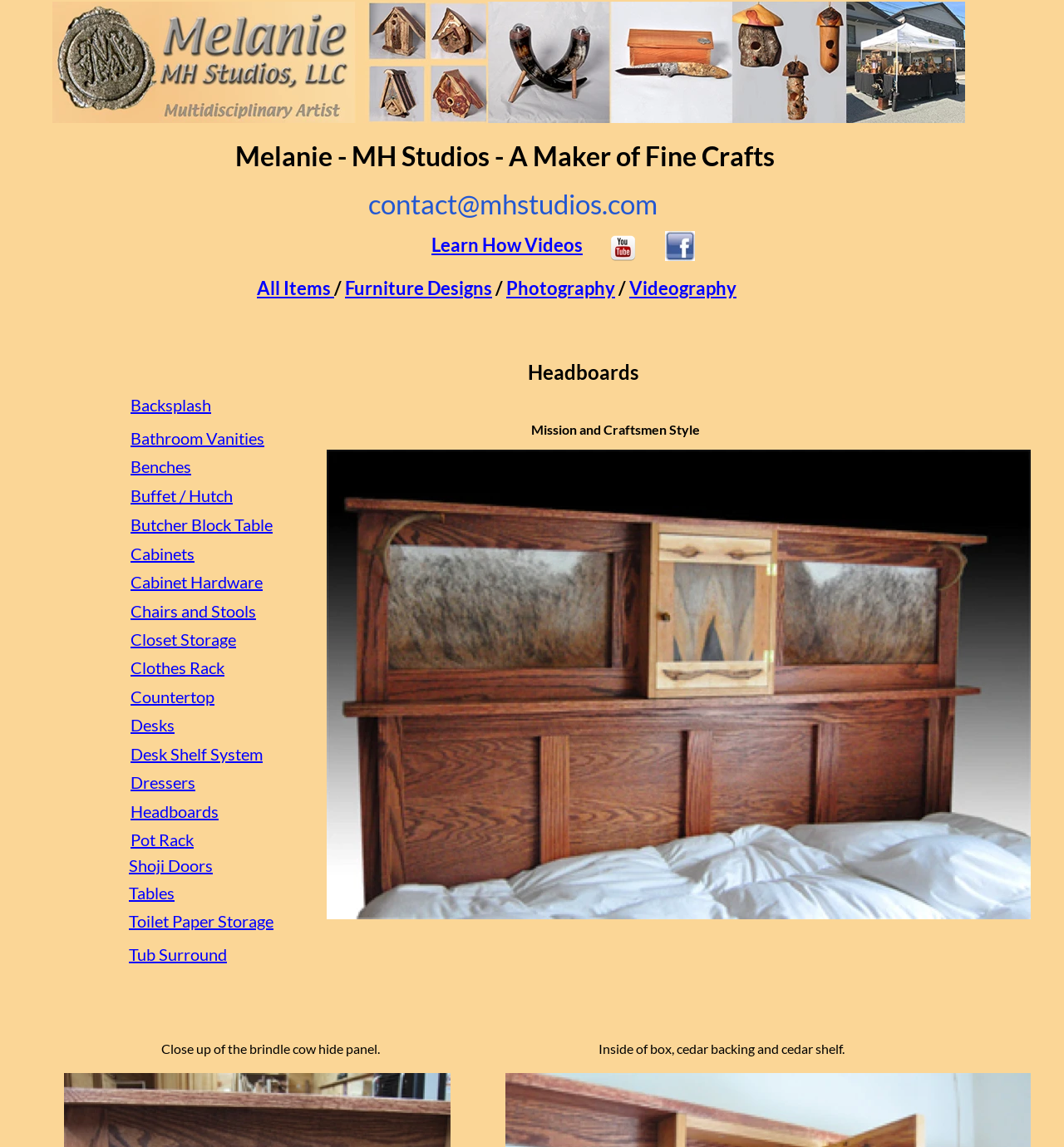Identify the bounding box coordinates for the element that needs to be clicked to fulfill this instruction: "Learn more about the 'Headboards' item". Provide the coordinates in the format of four float numbers between 0 and 1: [left, top, right, bottom].

[0.496, 0.314, 0.6, 0.335]